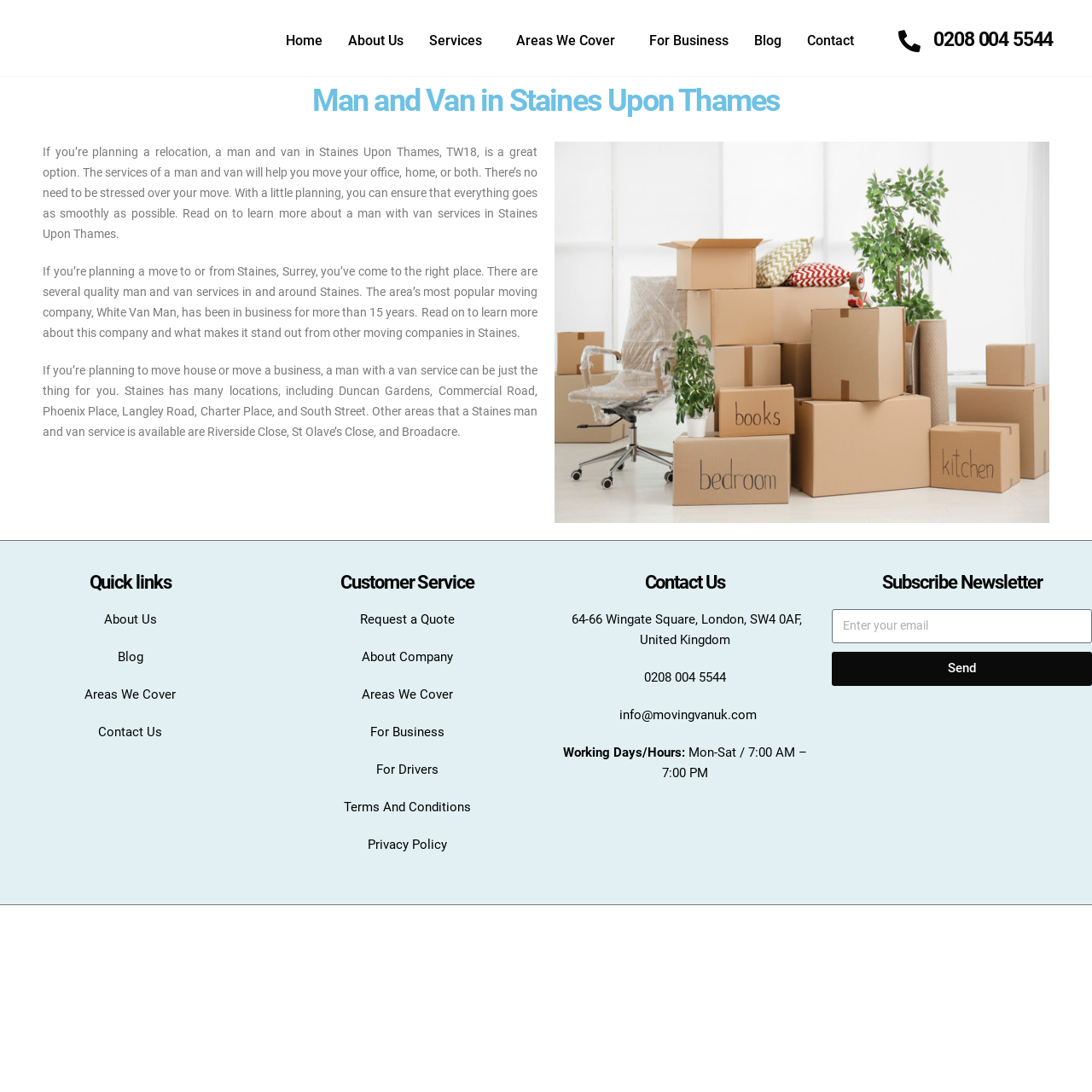Locate the bounding box coordinates of the UI element described by: "name="form_fields[name]" placeholder="Enter your email"". Provide the coordinates as four float numbers between 0 and 1, formatted as [left, top, right, bottom].

[0.762, 0.558, 1.0, 0.589]